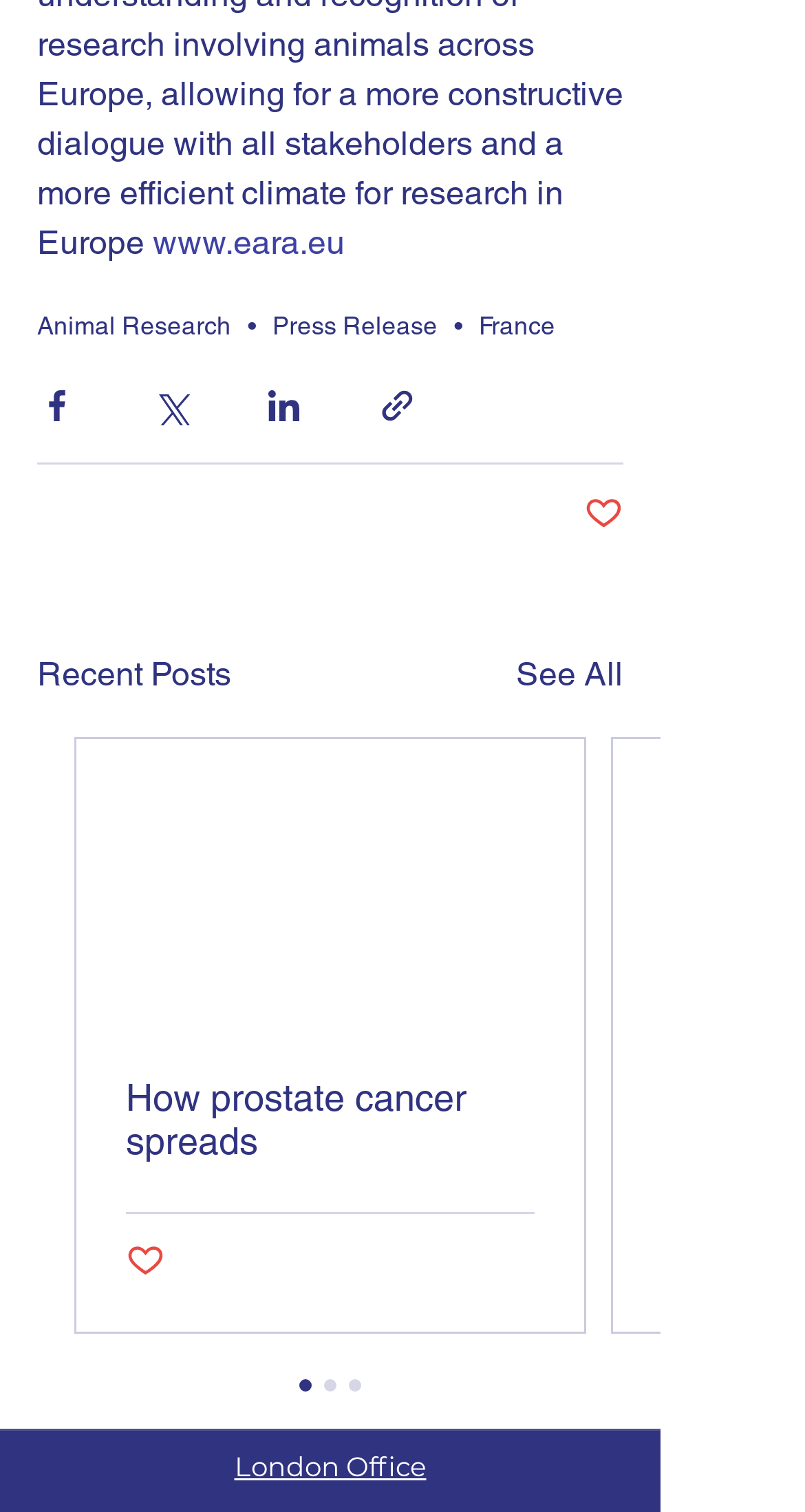What is the category of the recent posts? From the image, respond with a single word or brief phrase.

Animal Research